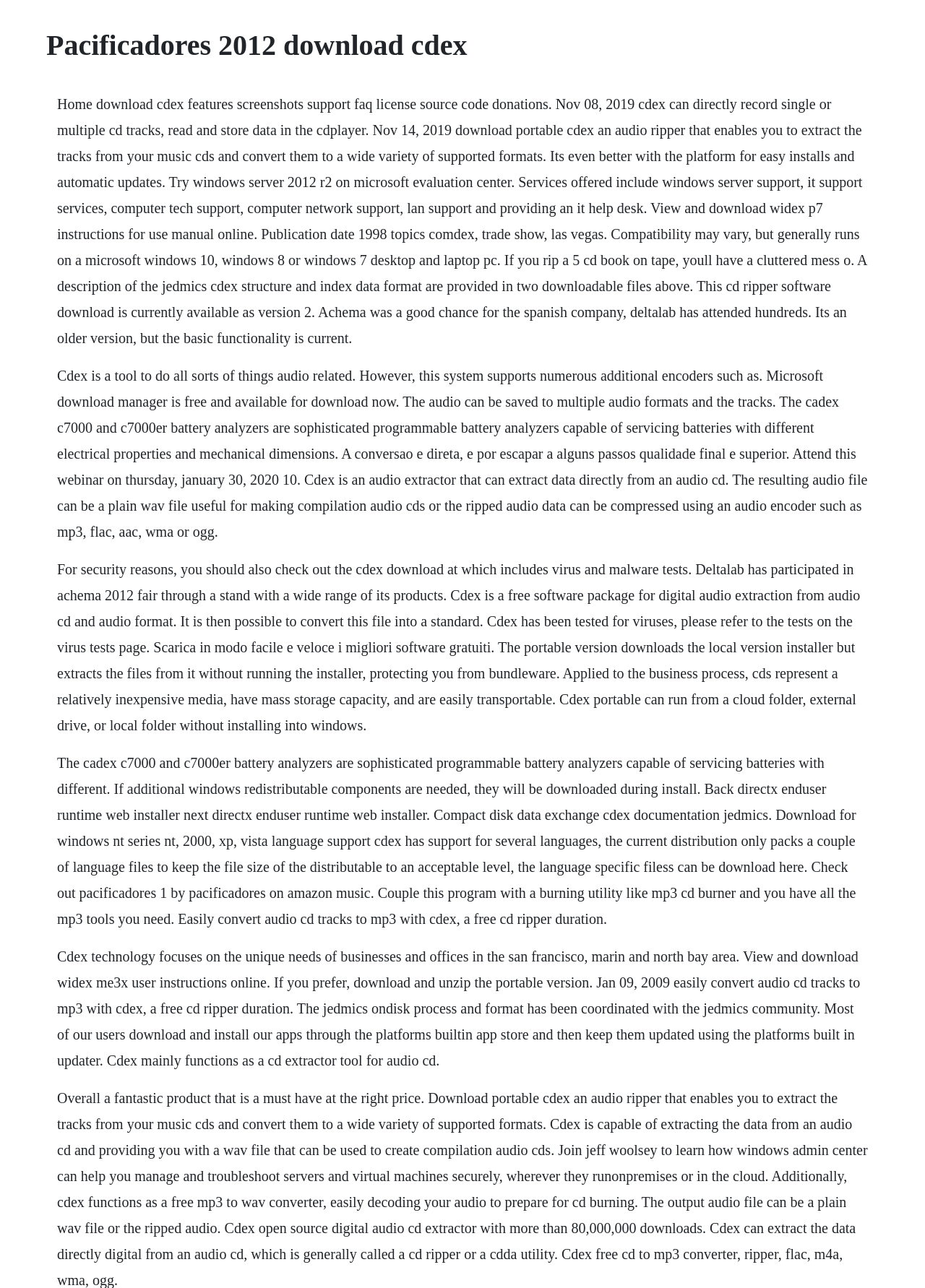Answer the question in a single word or phrase:
Can Cdex be used to create compilation audio CDs?

Yes